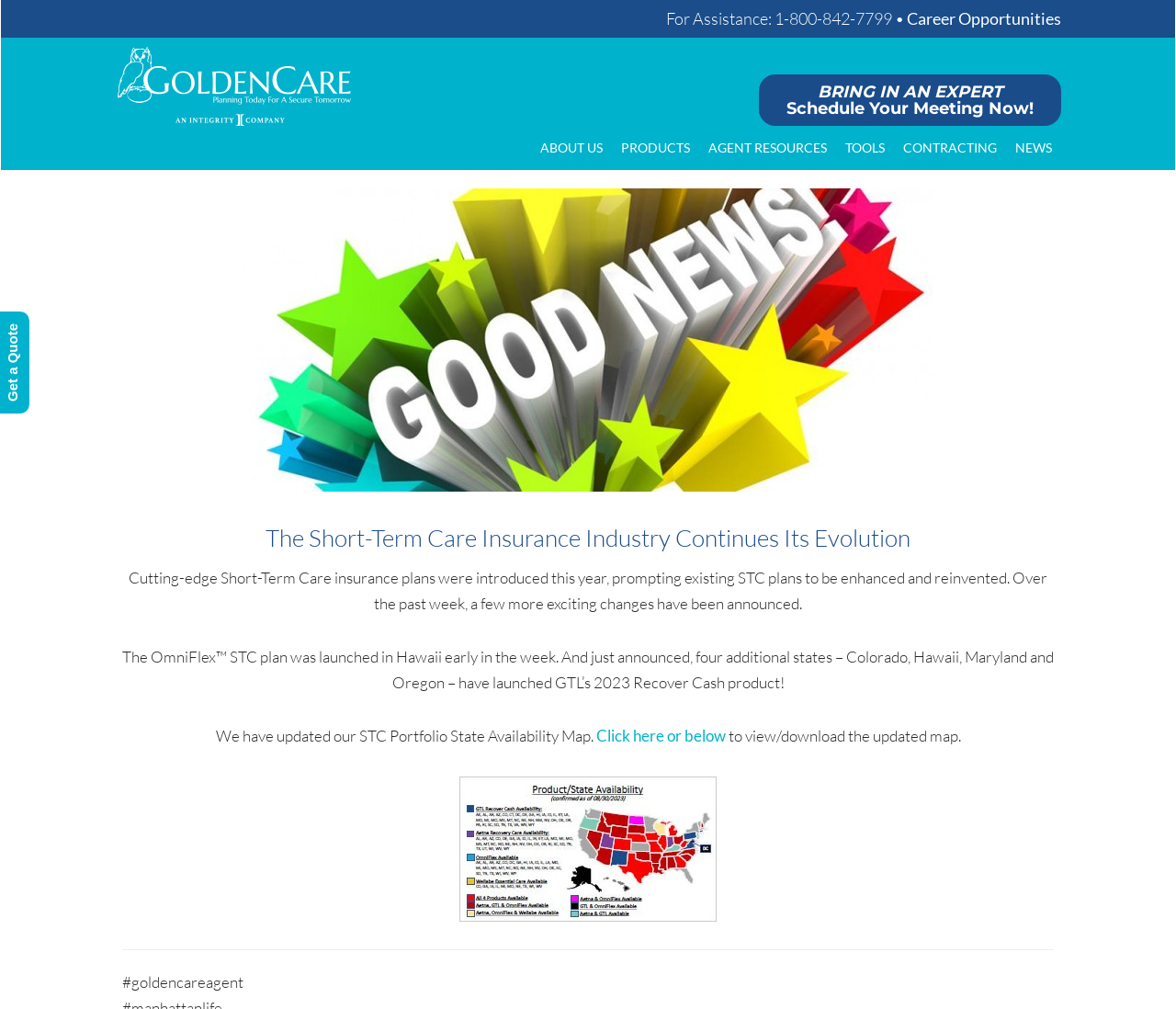Determine the coordinates of the bounding box for the clickable area needed to execute this instruction: "Learn about the company".

[0.452, 0.125, 0.52, 0.168]